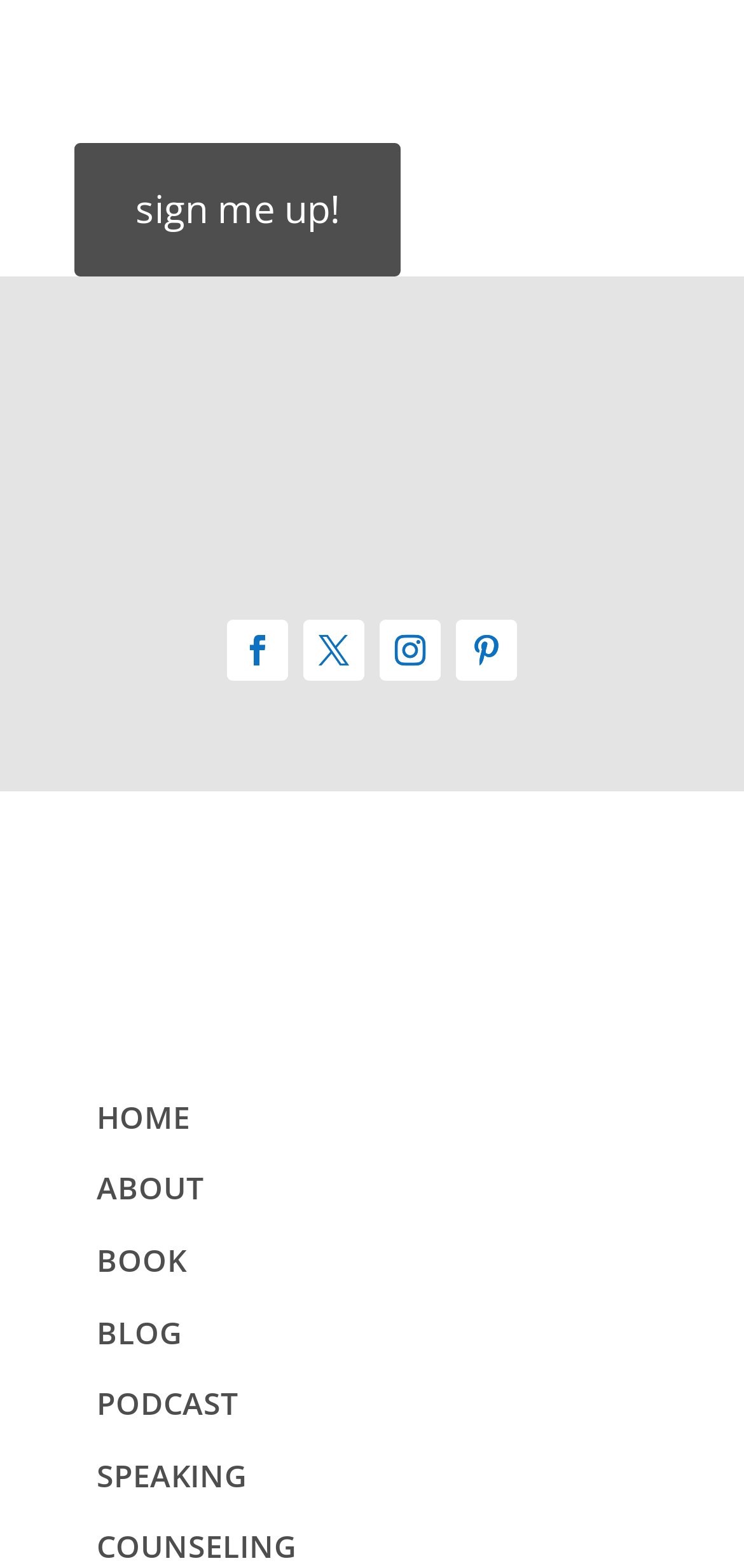Find the bounding box coordinates for the area that must be clicked to perform this action: "Click on 'Connect with me'".

[0.1, 0.237, 0.9, 0.383]